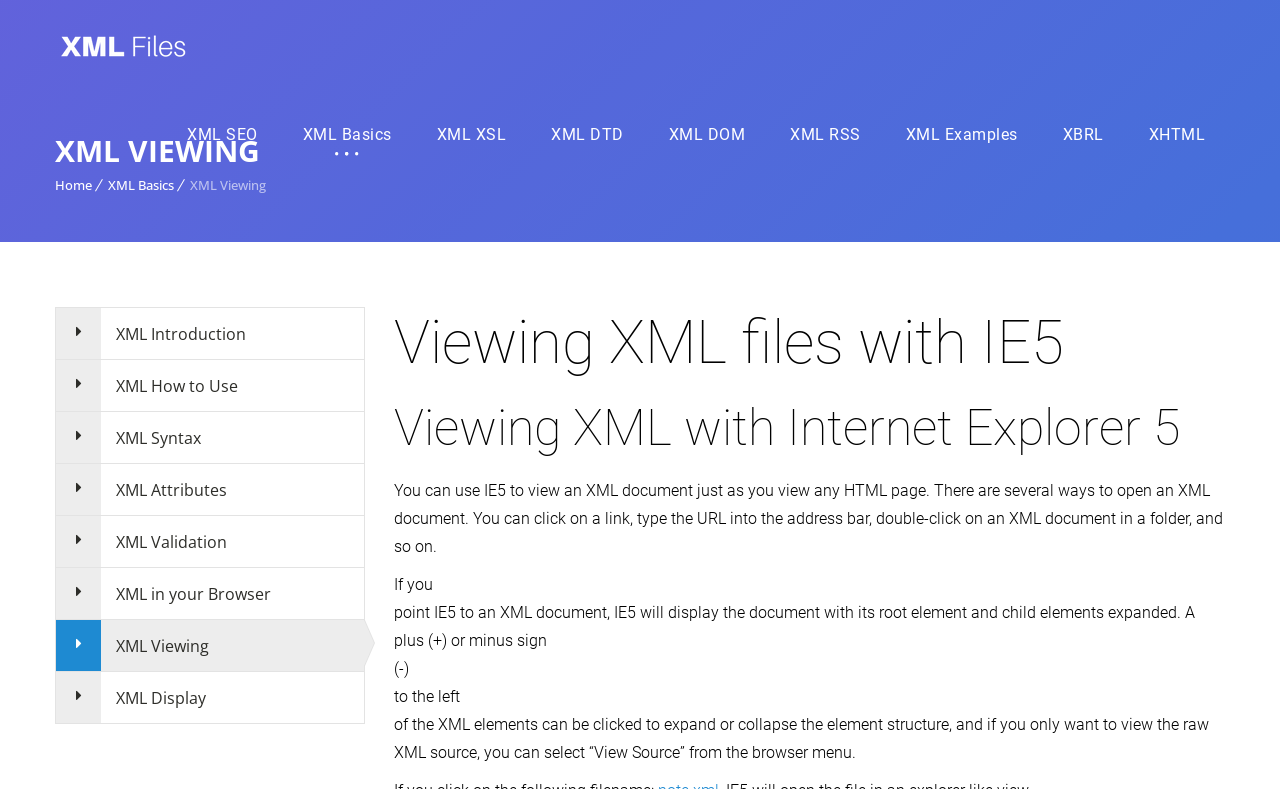Given the description "XHTML", determine the bounding box of the corresponding UI element.

[0.882, 0.114, 0.957, 0.228]